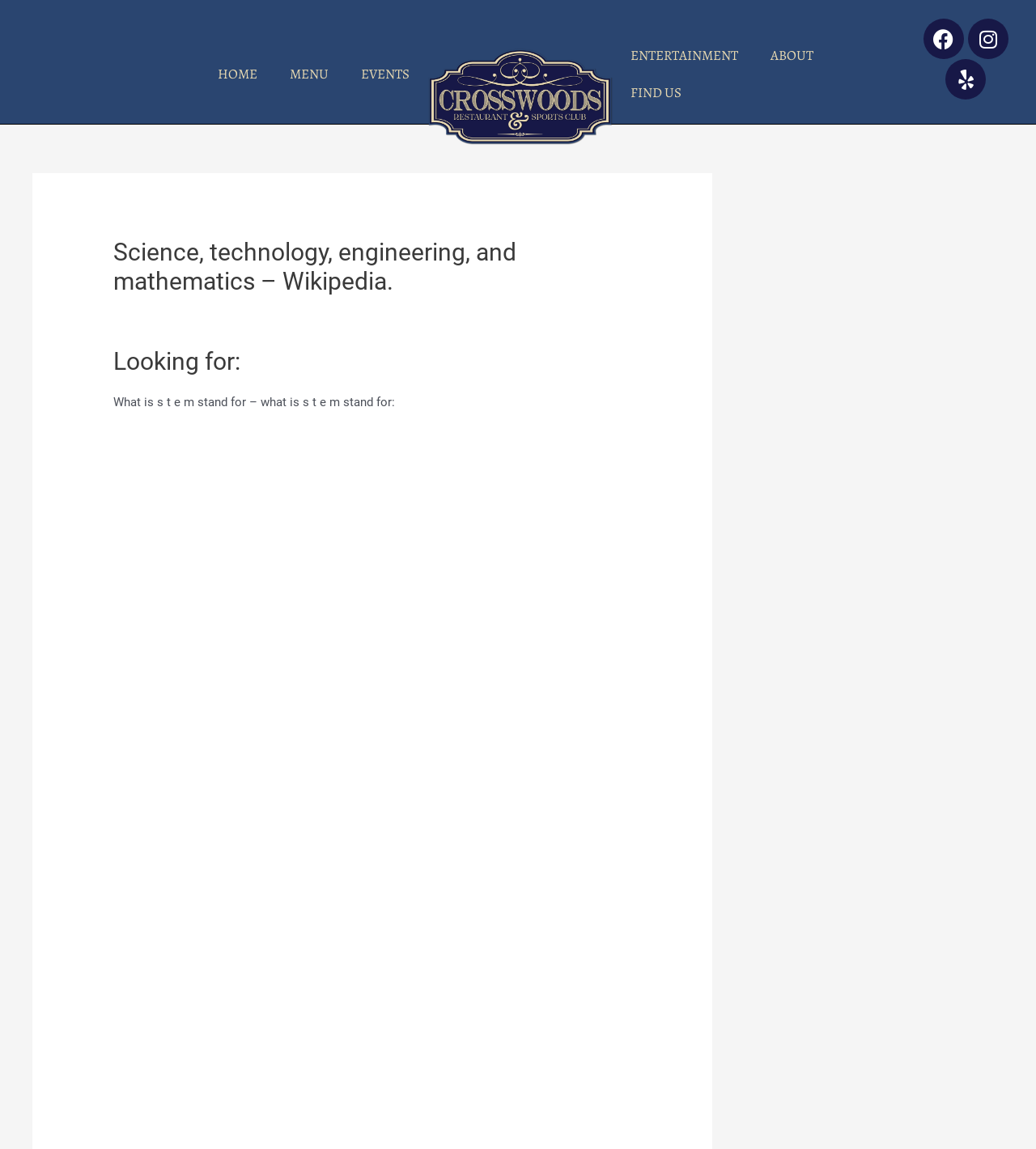Answer with a single word or phrase: 
What is the topic of the webpage?

STEM